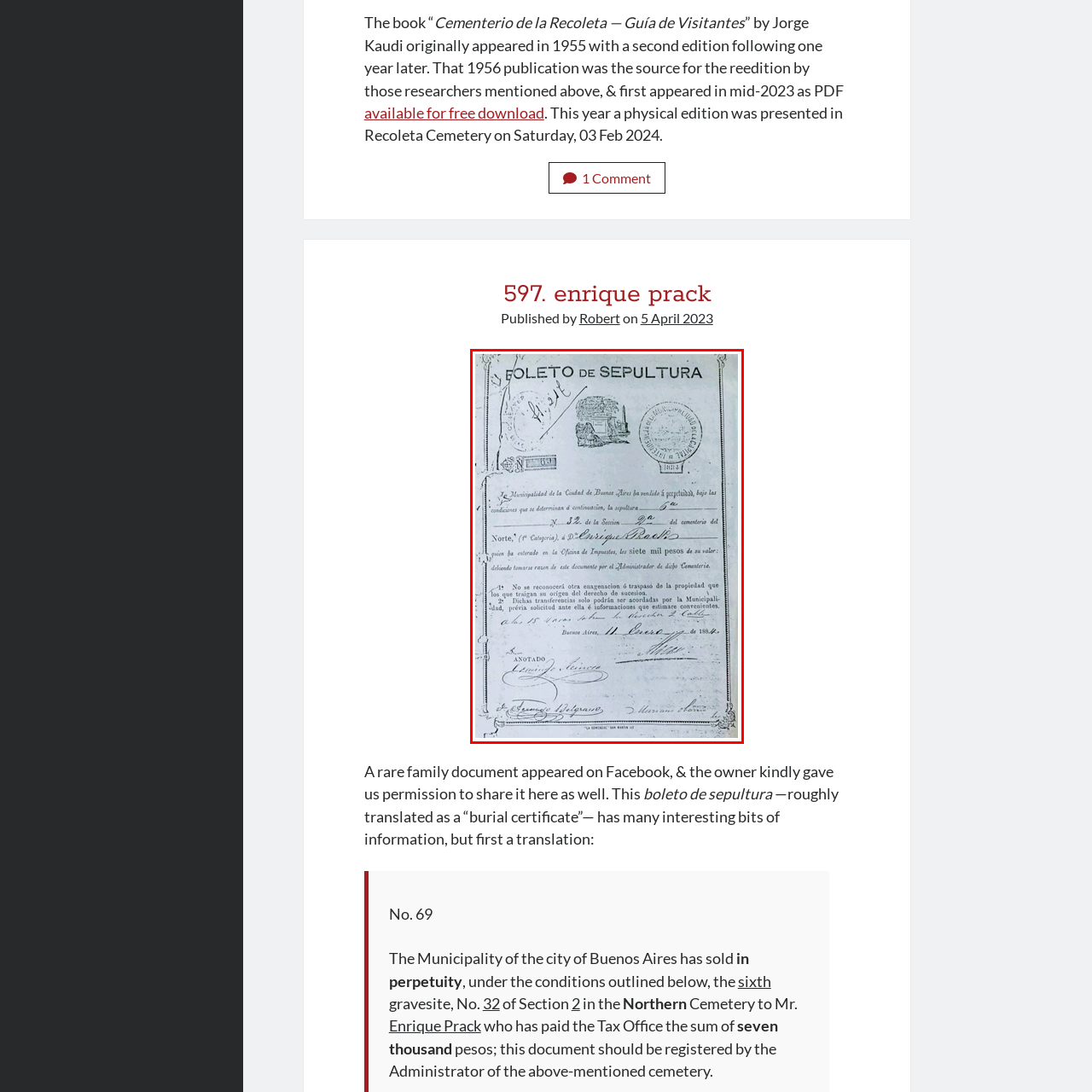Look at the image within the red outline, How much did Enrique Prack pay to the Tax Office? Answer with one word or phrase.

Seven thousand pesos